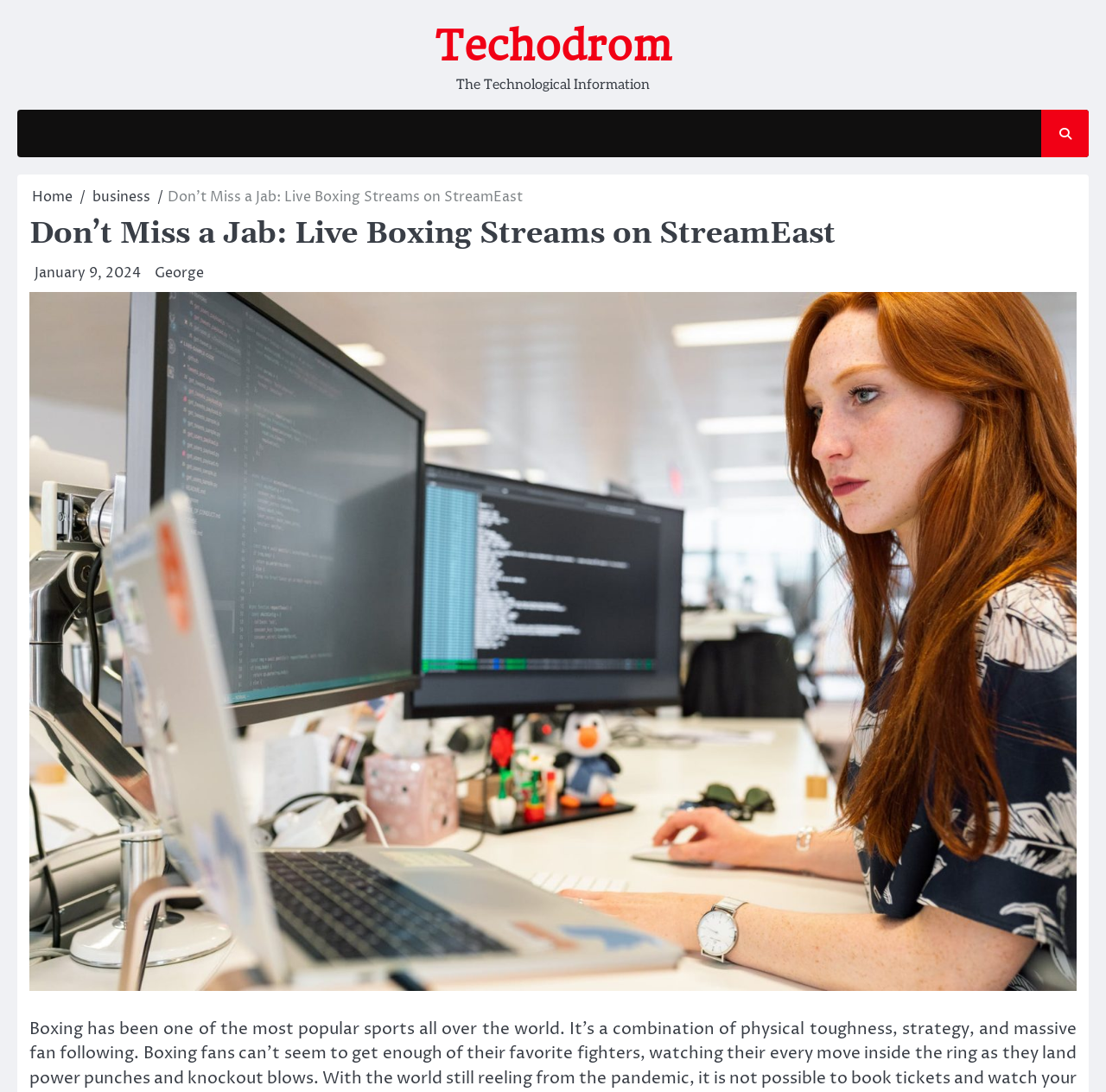What is the topic of the article?
Please use the visual content to give a single word or phrase answer.

Boxing